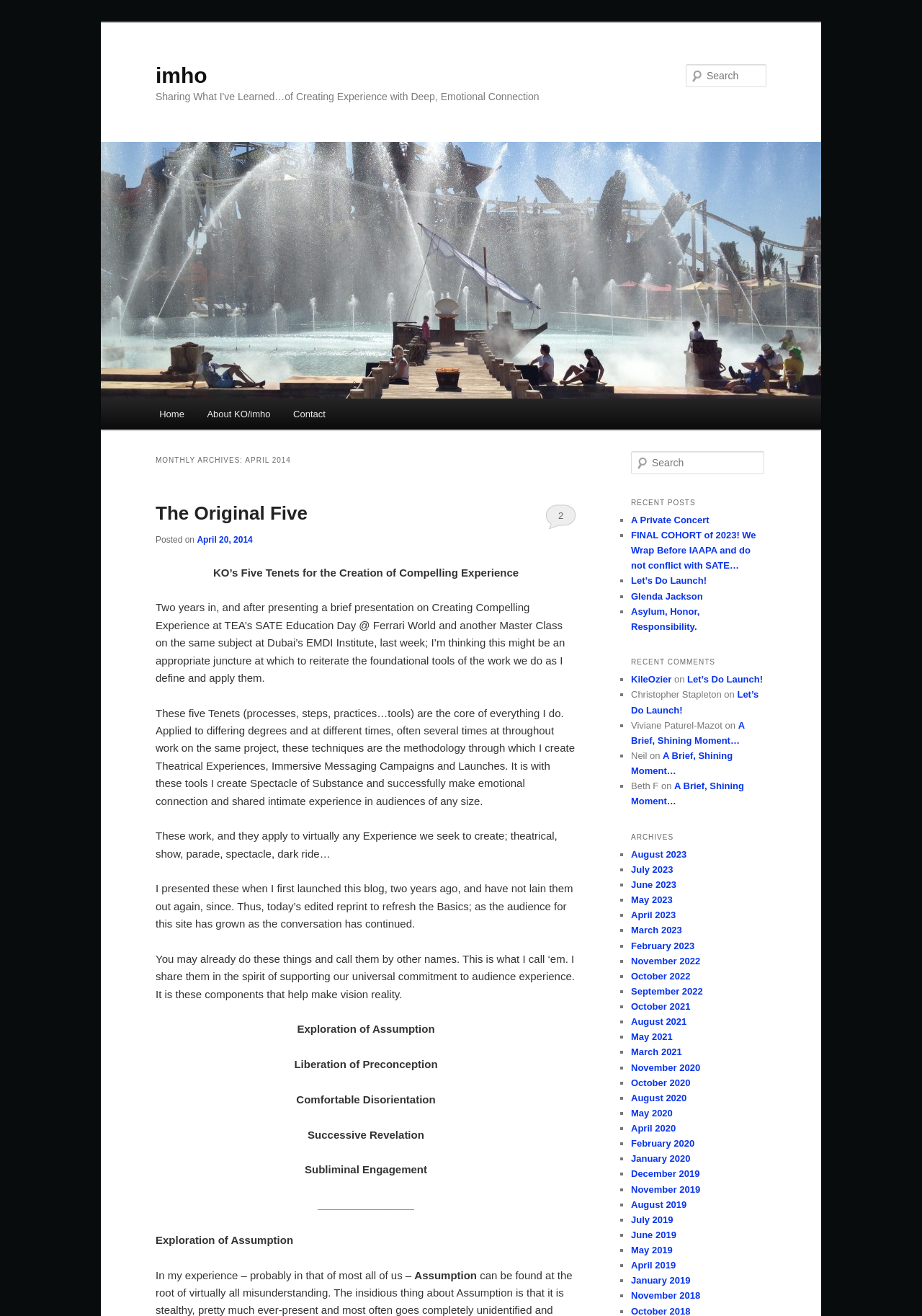What is the main topic of the blog post?
Offer a detailed and exhaustive answer to the question.

The main topic of the blog post can be inferred from the heading element with the text 'Sharing What I’ve Learned…of Creating Experience with Deep, Emotional Connection' and the subsequent paragraphs that discuss the five tenets of creating compelling experiences.